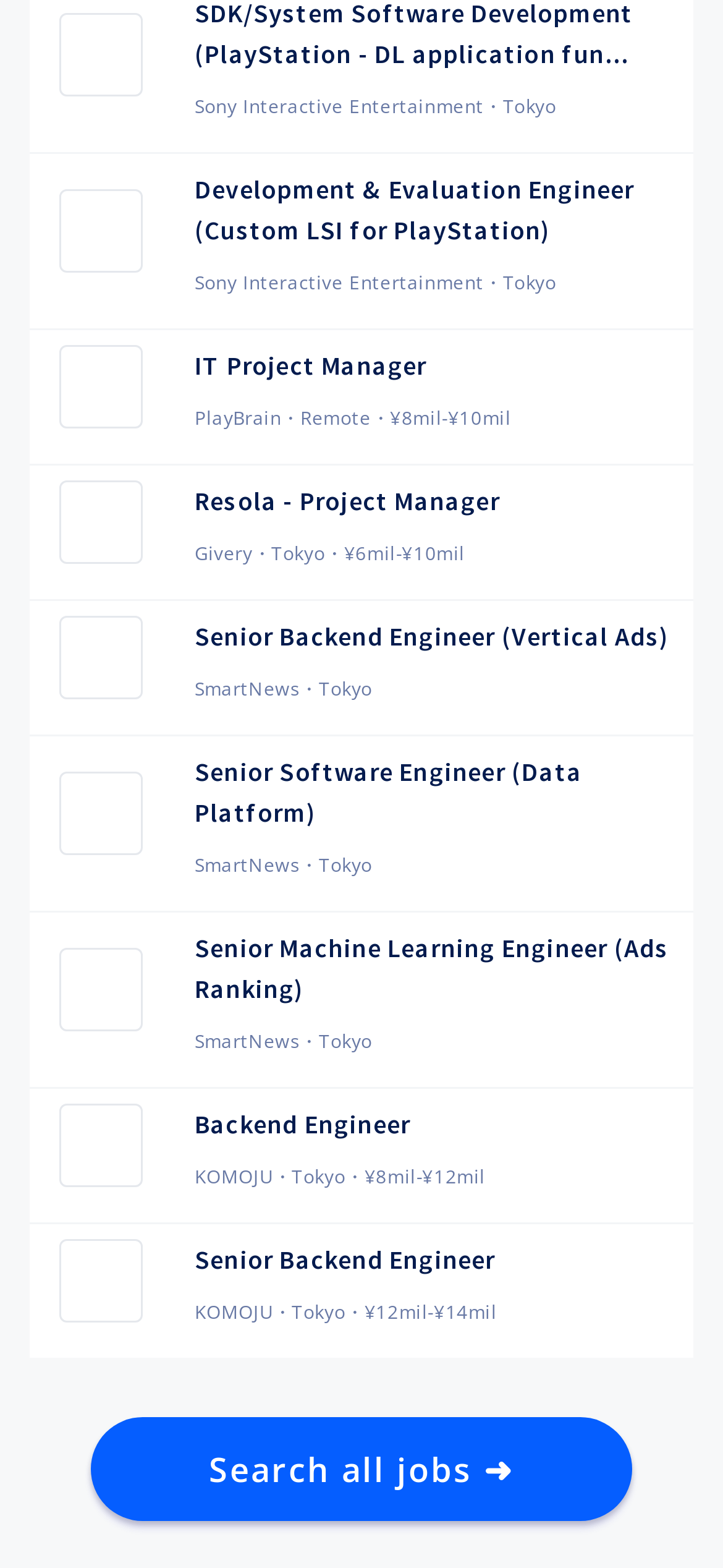What is the company name at the top of the page?
Could you answer the question in a detailed manner, providing as much information as possible?

The company name is located at the top of the page, above the links and job listings. It is written in a larger font size and is centered on the page.